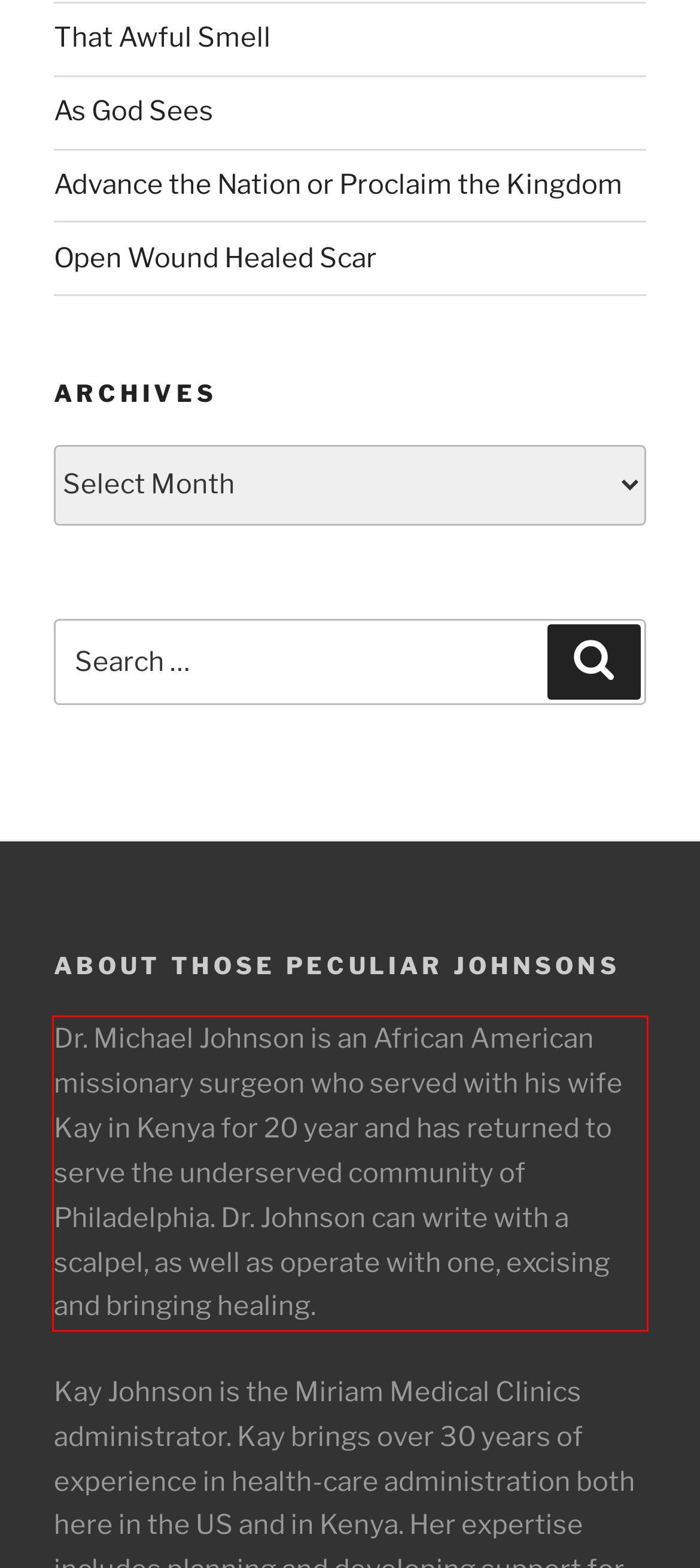Given a webpage screenshot with a red bounding box, perform OCR to read and deliver the text enclosed by the red bounding box.

Dr. Michael Johnson is an African American missionary surgeon who served with his wife Kay in Kenya for 20 year and has returned to serve the underserved community of Philadelphia. Dr. Johnson can write with a scalpel, as well as operate with one, excising and bringing healing.